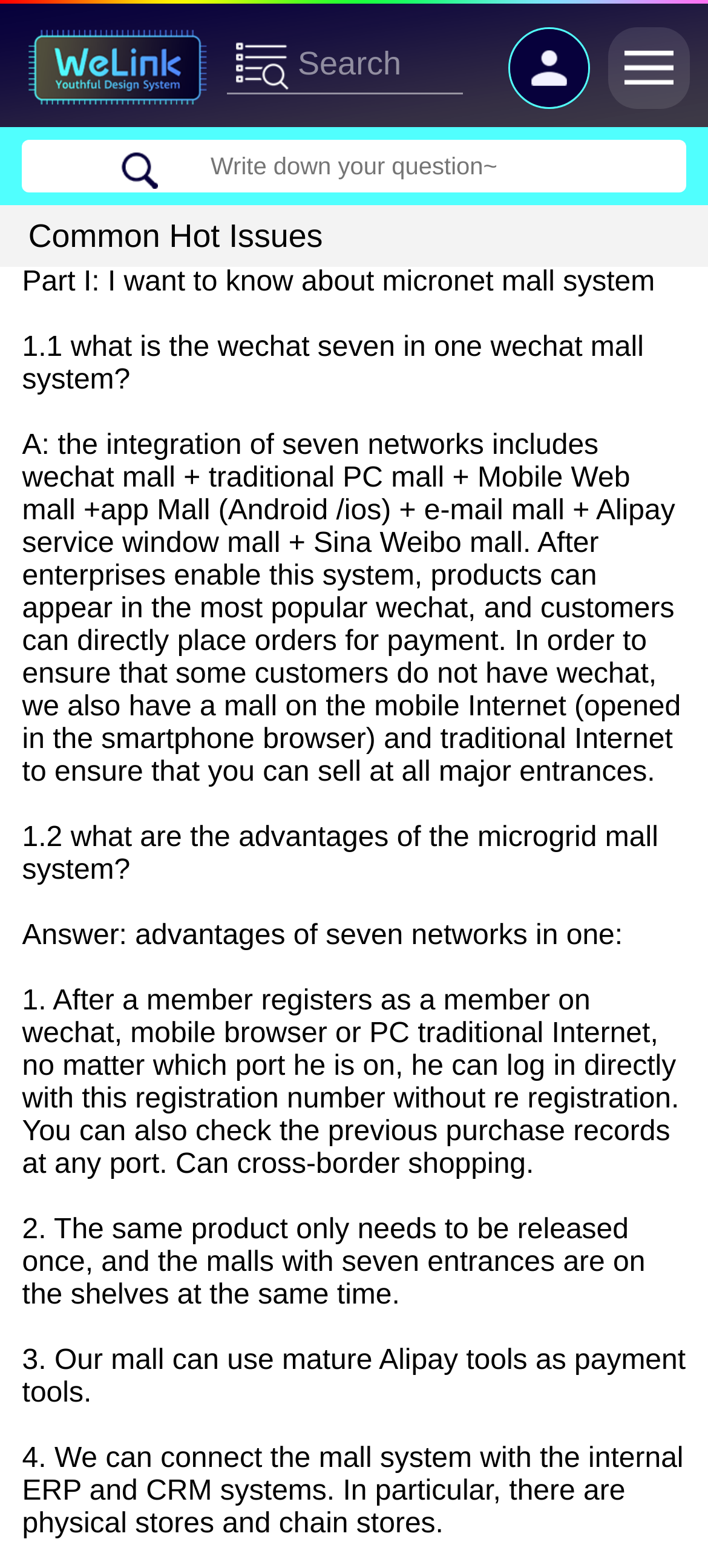Please find the bounding box for the UI component described as follows: "parent_node: Search".

[0.026, 0.017, 0.308, 0.069]